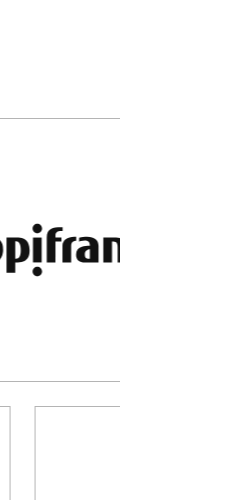What type of audience is the brand likely targeting?
Respond with a short answer, either a single word or a phrase, based on the image.

tech-savvy